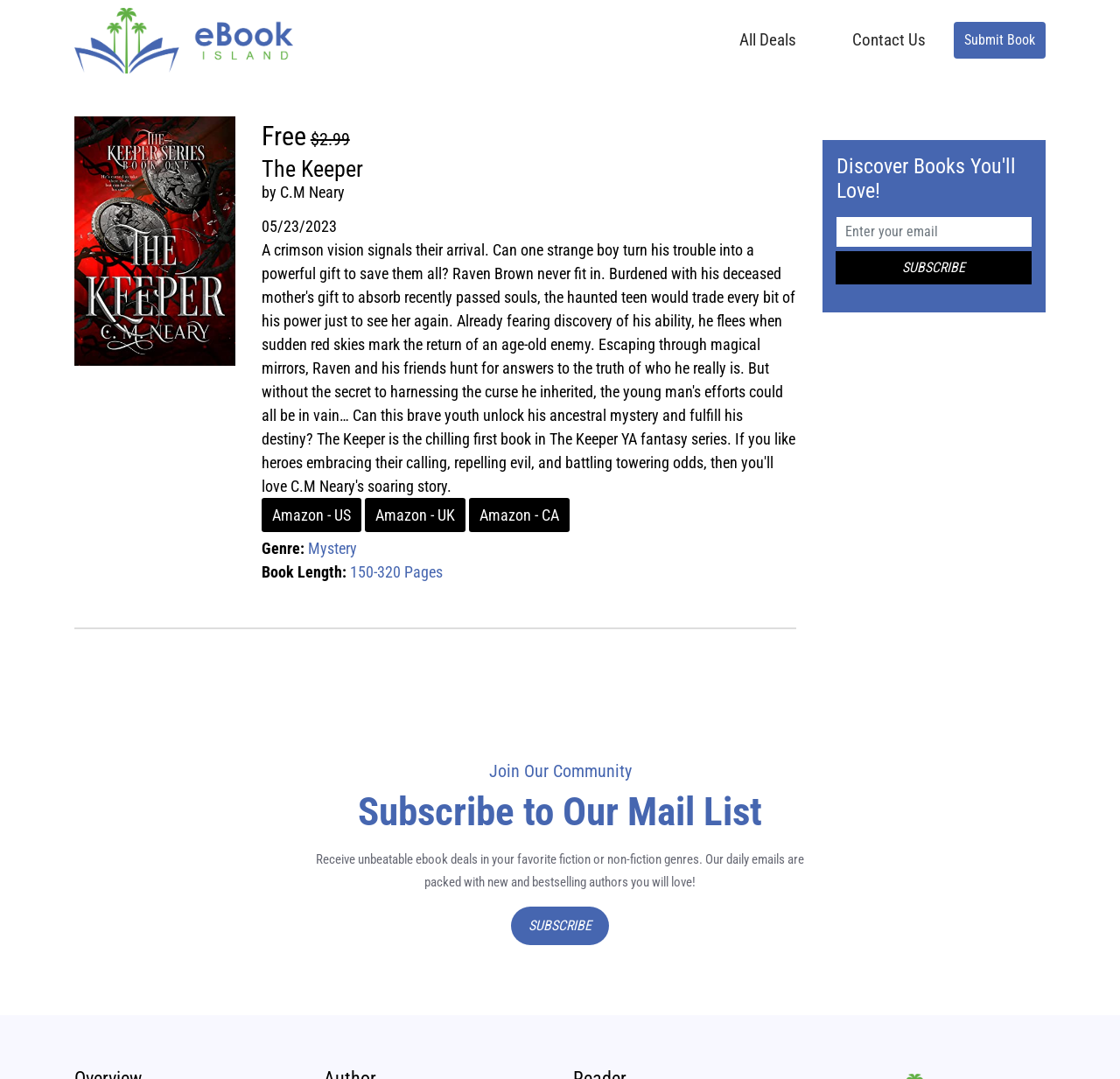What is the call-to-action button text?
Please answer the question with a single word or phrase, referencing the image.

SUBSCRIBE